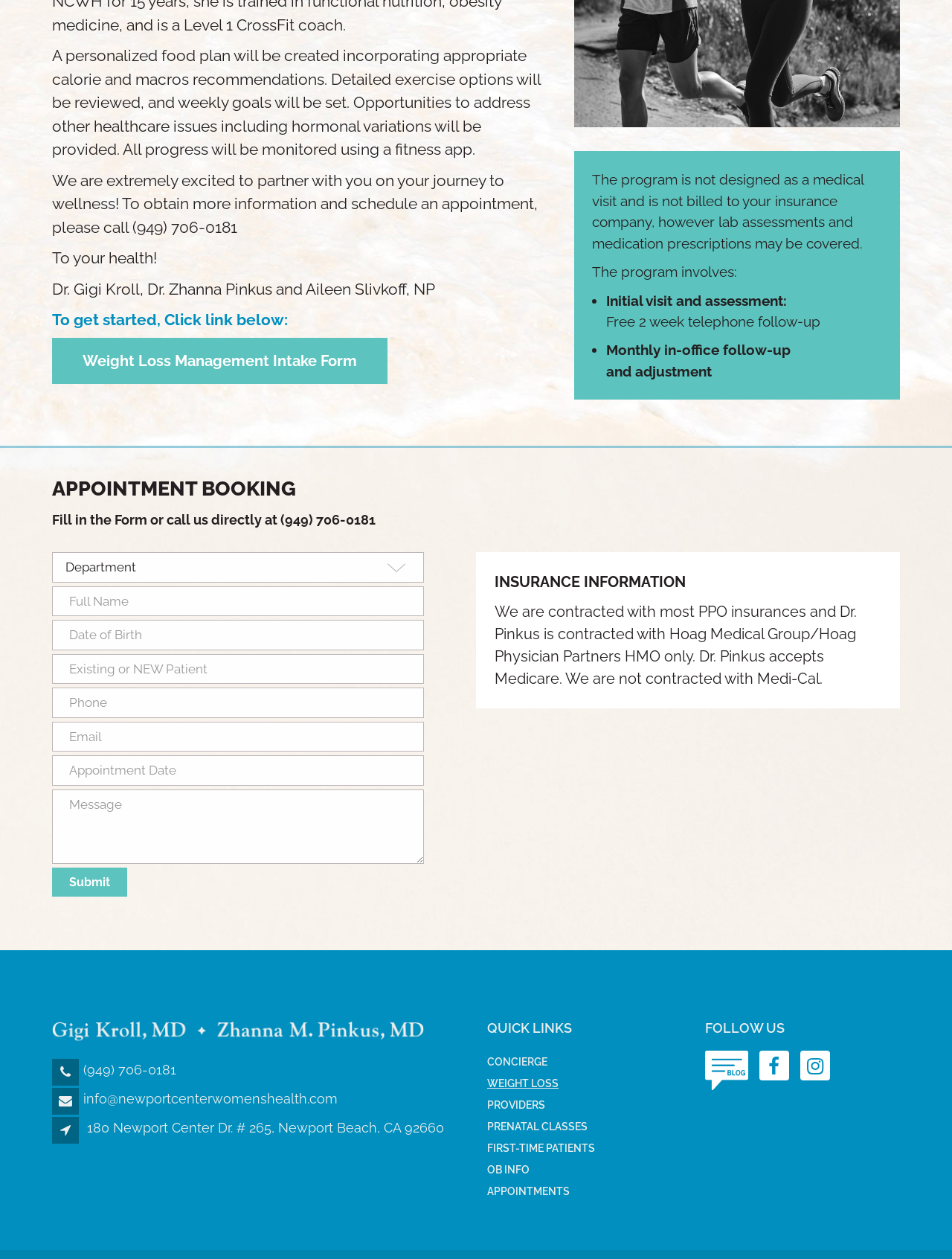Please provide a one-word or phrase answer to the question: 
What is the address of the Newport Center Women's Health?

180 Newport Center Dr. # 265, Newport Beach, CA 92660